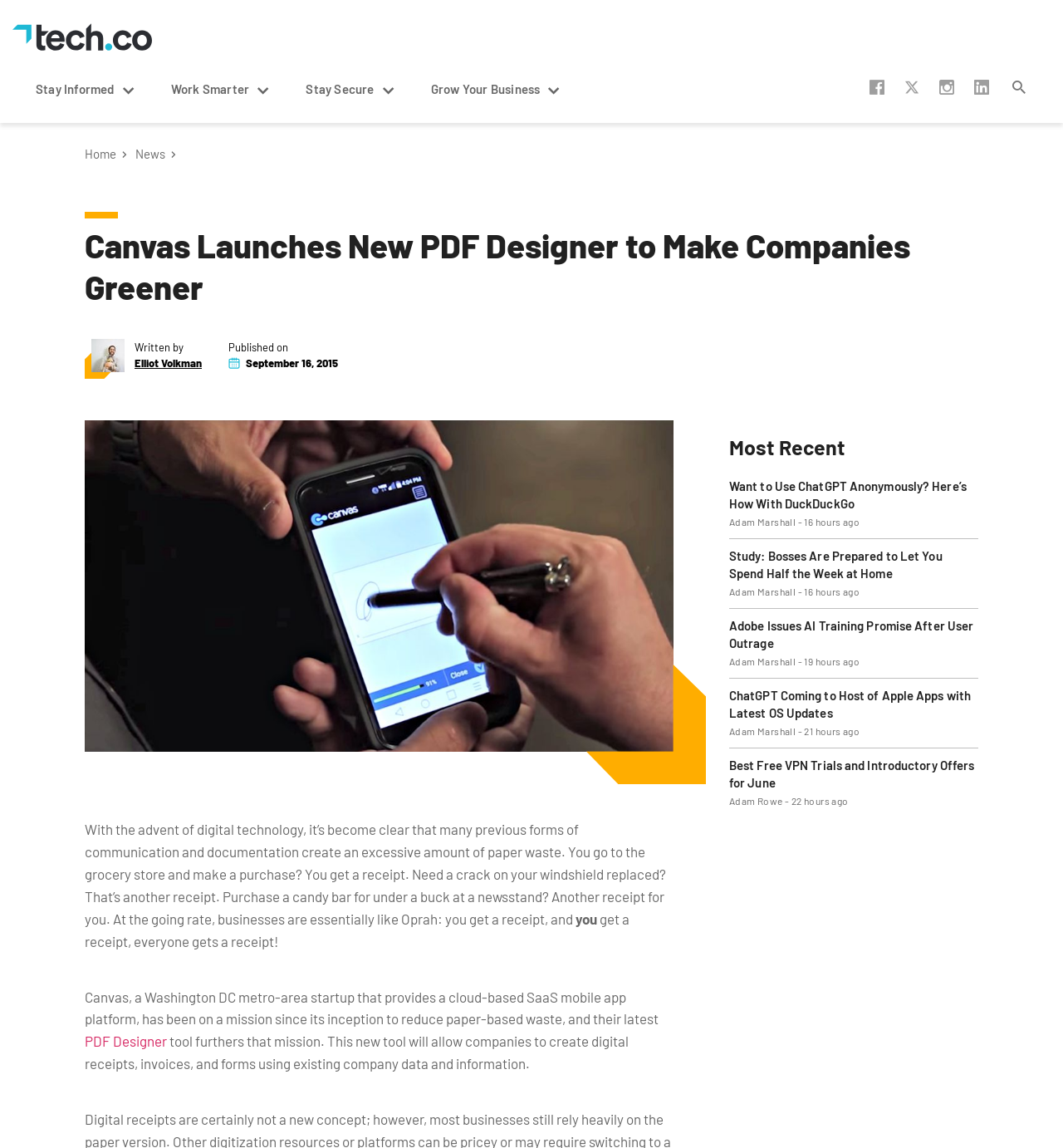Please specify the bounding box coordinates of the region to click in order to perform the following instruction: "Click the 'Work Smarter' link".

[0.145, 0.049, 0.272, 0.107]